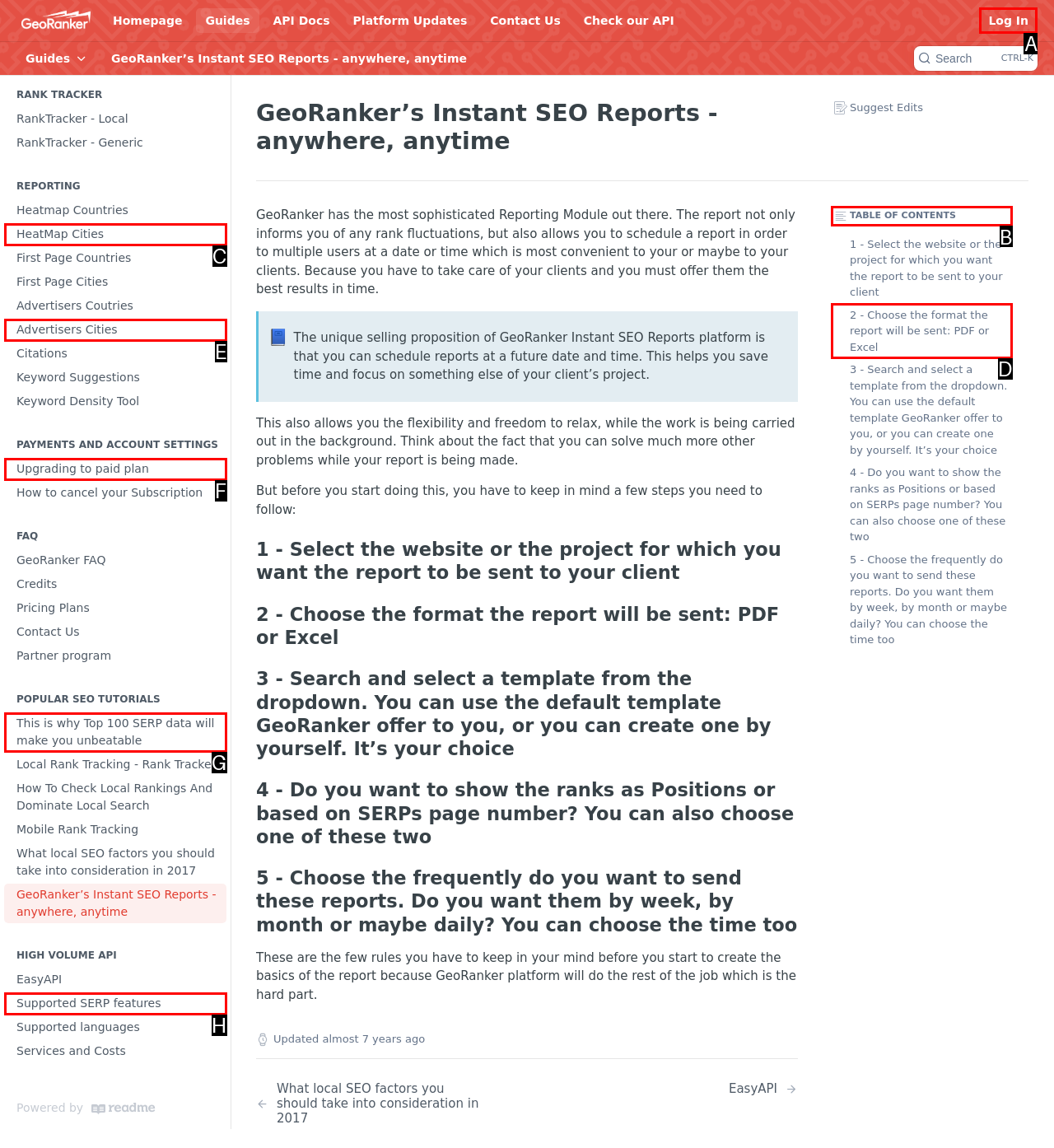Determine the HTML element to be clicked to complete the task: Log In. Answer by giving the letter of the selected option.

A